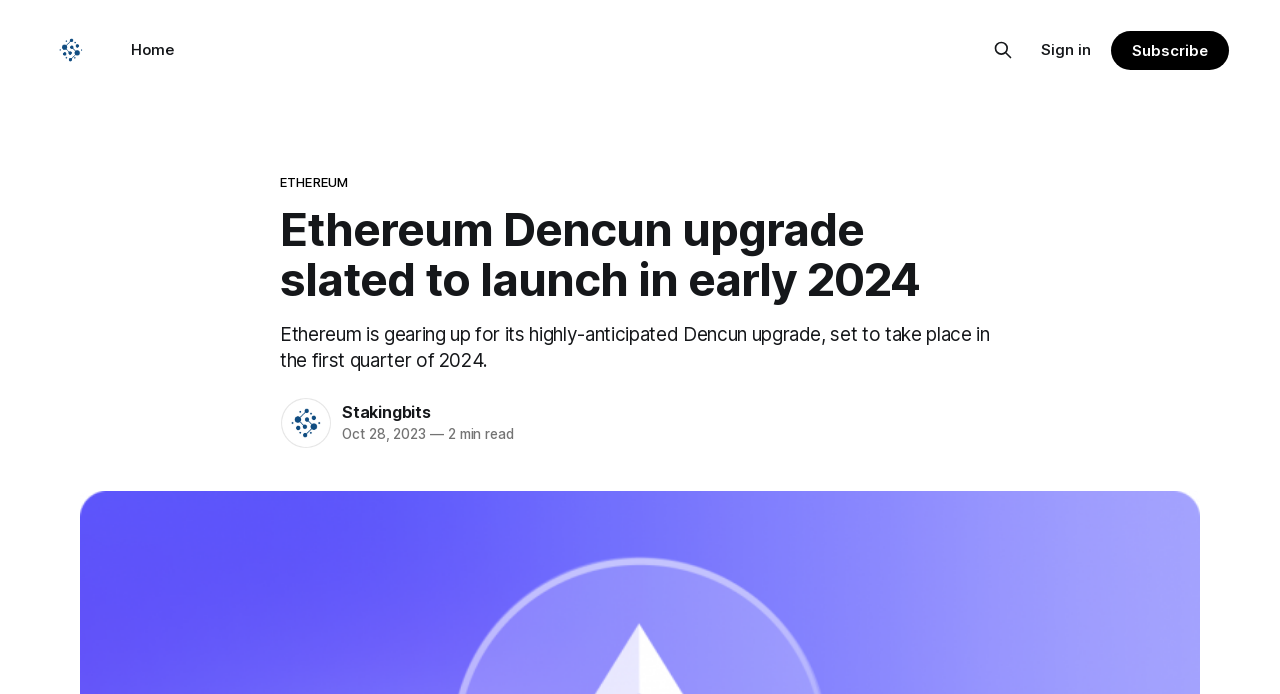Mark the bounding box of the element that matches the following description: "Sign in".

[0.814, 0.055, 0.853, 0.089]